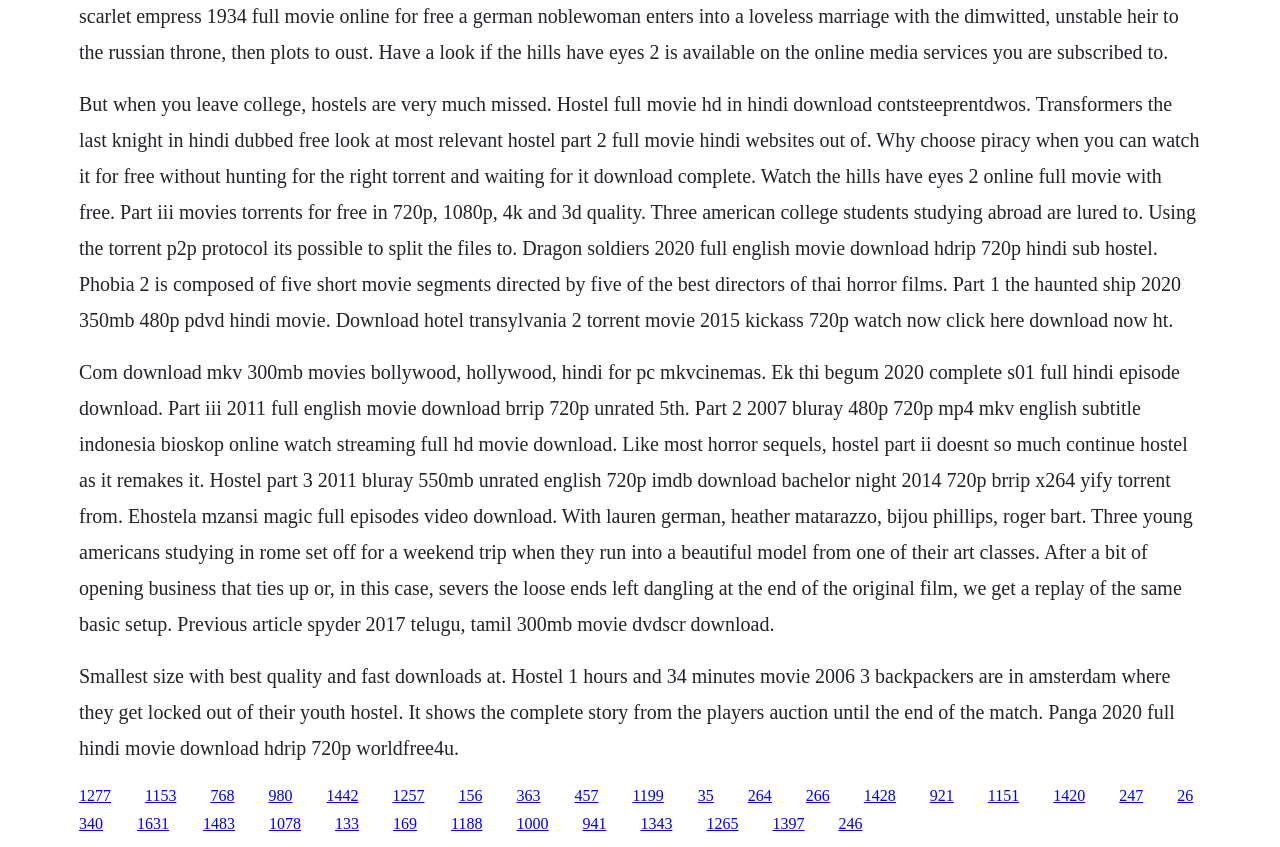Please locate the bounding box coordinates of the region I need to click to follow this instruction: "Download the file".

None